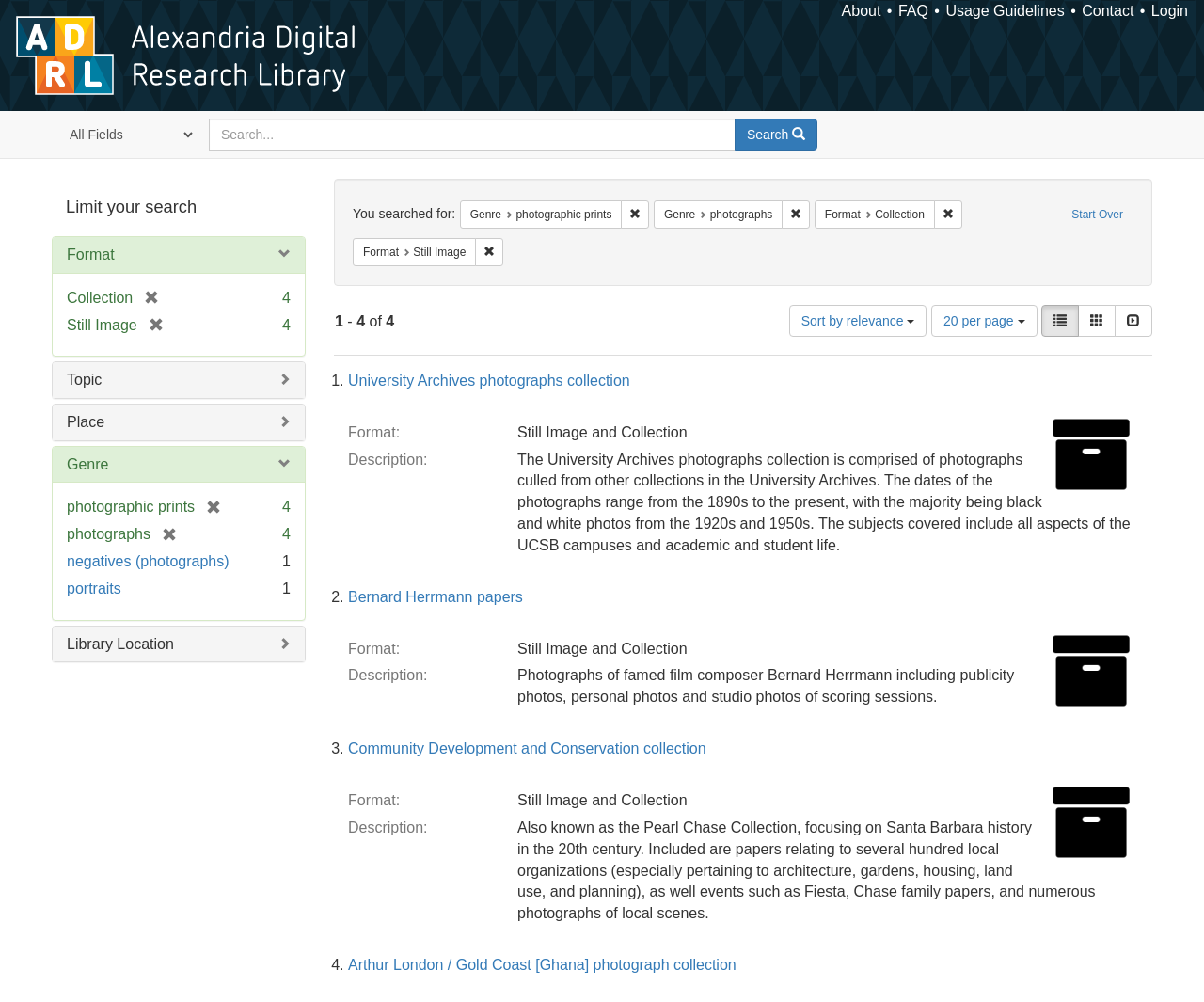What is the search constraint for 'photographic prints'?
Refer to the image and give a detailed answer to the query.

I found the answer by looking at the link element with the text 'Remove constraint Genre: photographic prints' which is part of the search constraints section.